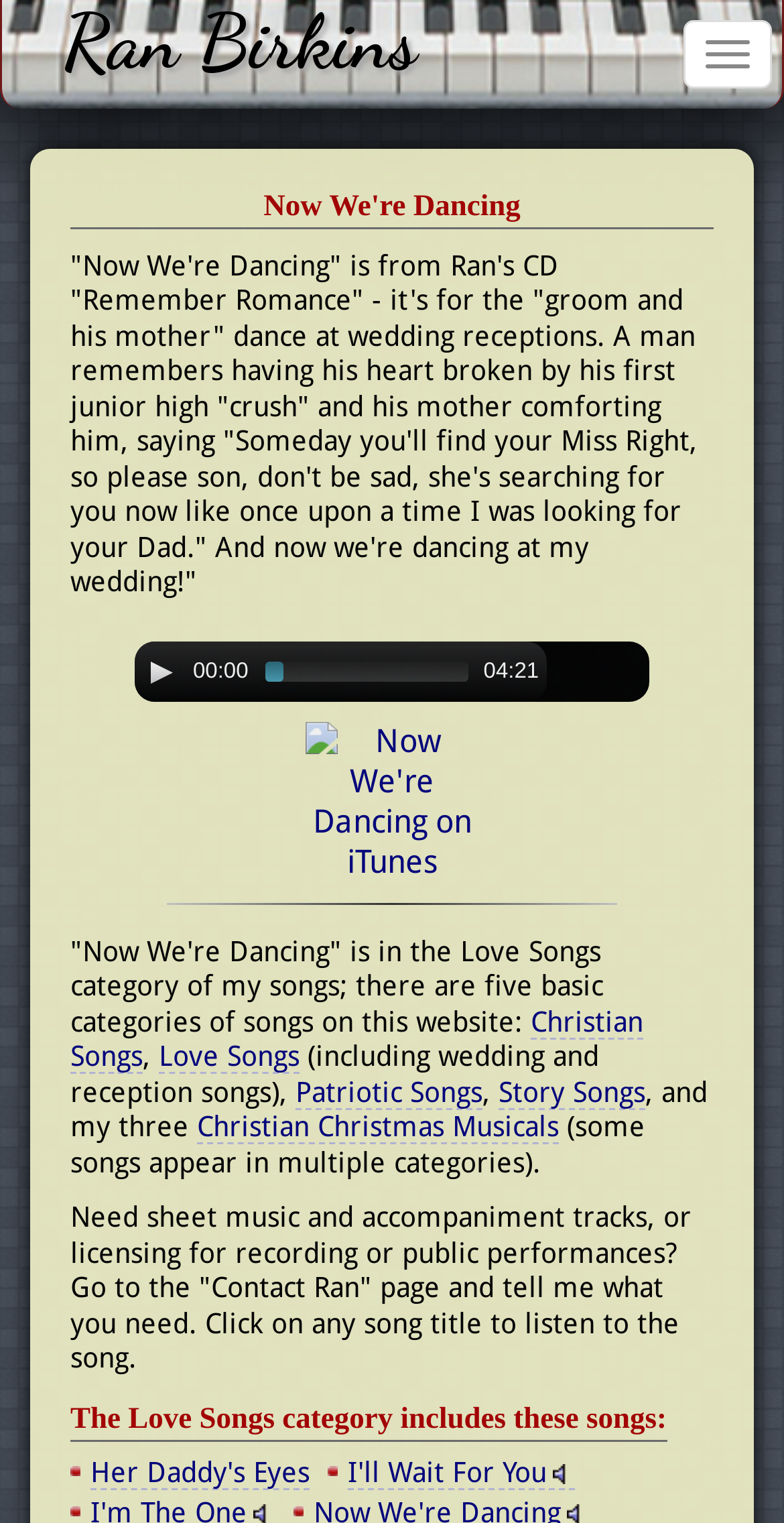Find the bounding box of the UI element described as: "I'll Wait For You". The bounding box coordinates should be given as four float values between 0 and 1, i.e., [left, top, right, bottom].

[0.444, 0.955, 0.733, 0.978]